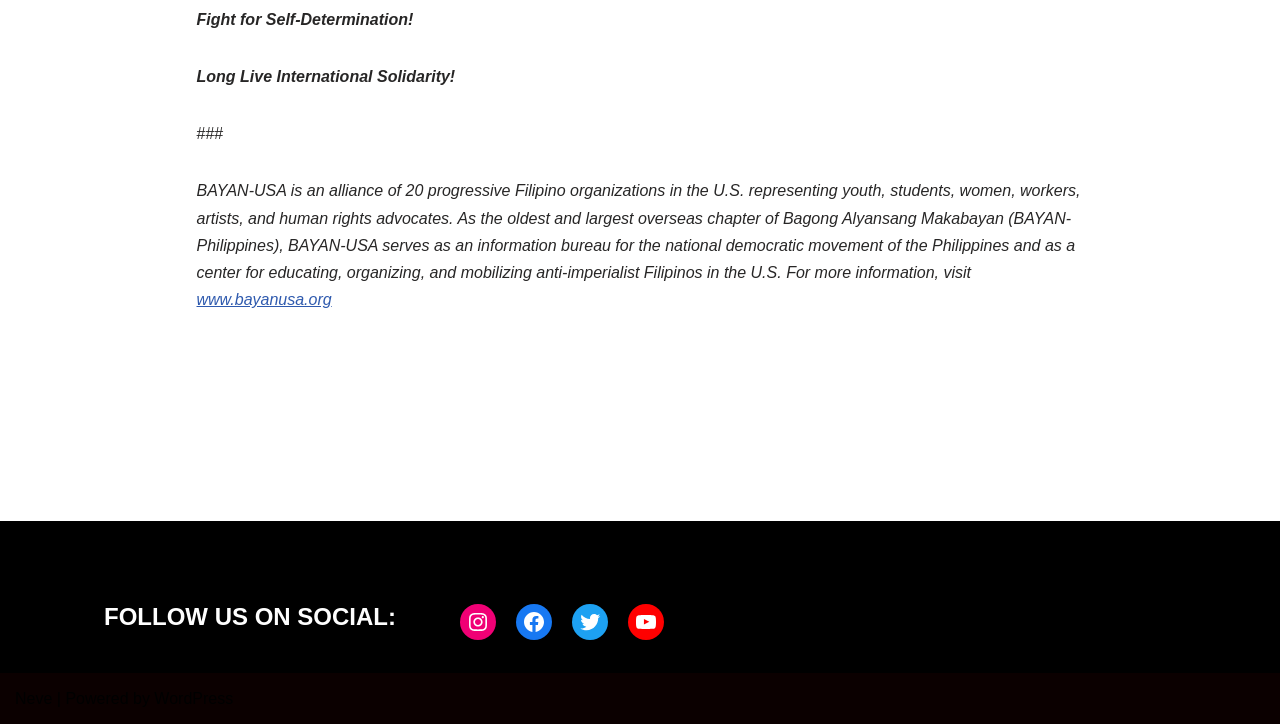What is the phrase written in all capital letters?
Please provide an in-depth and detailed response to the question.

The phrase written in all capital letters can be found in the StaticText element with the text 'Fight for Self-Determination!' which is located at the top of the webpage.